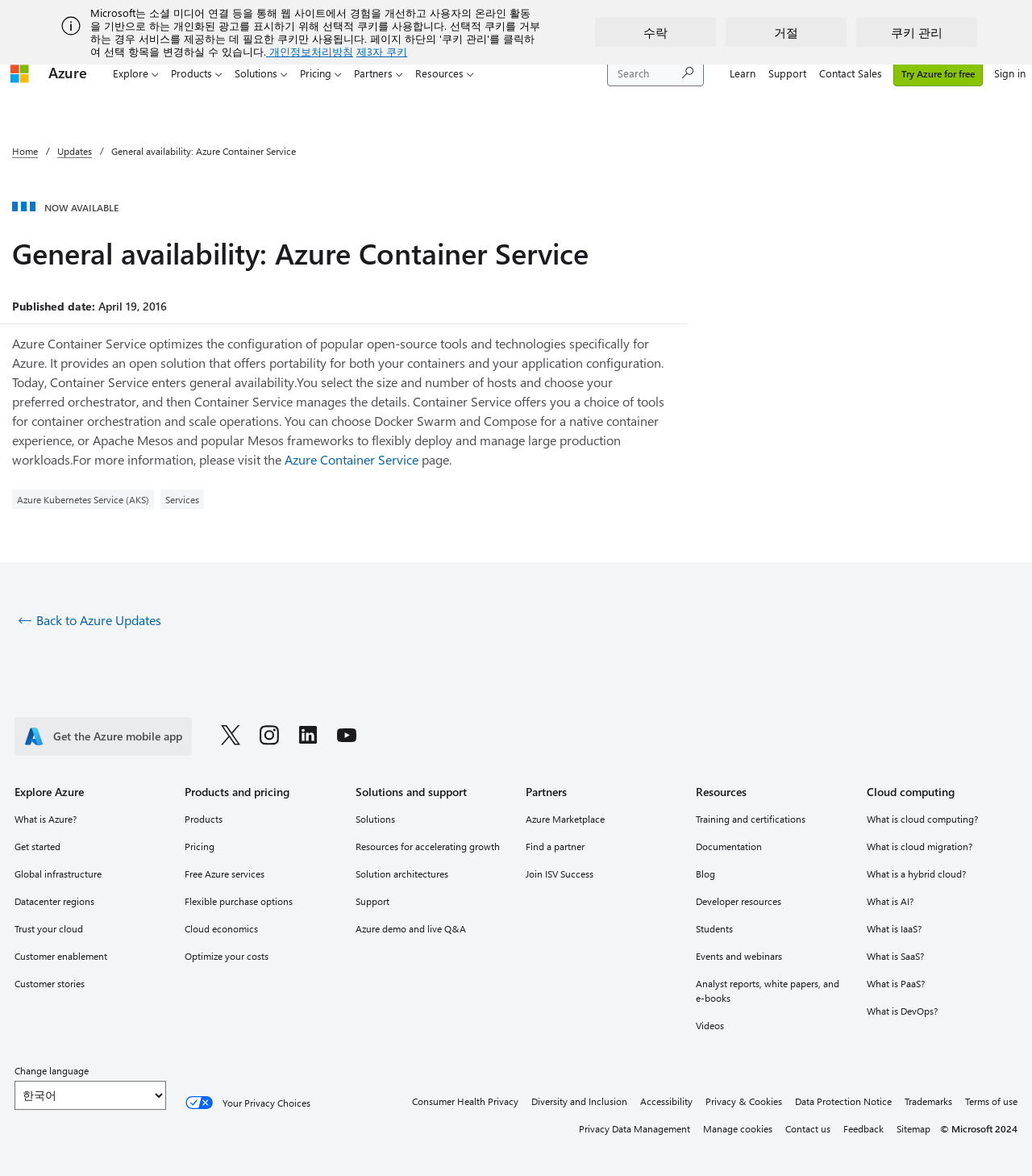What is the text of the first link in the primary navigation?
From the screenshot, provide a brief answer in one word or phrase.

Microsoft